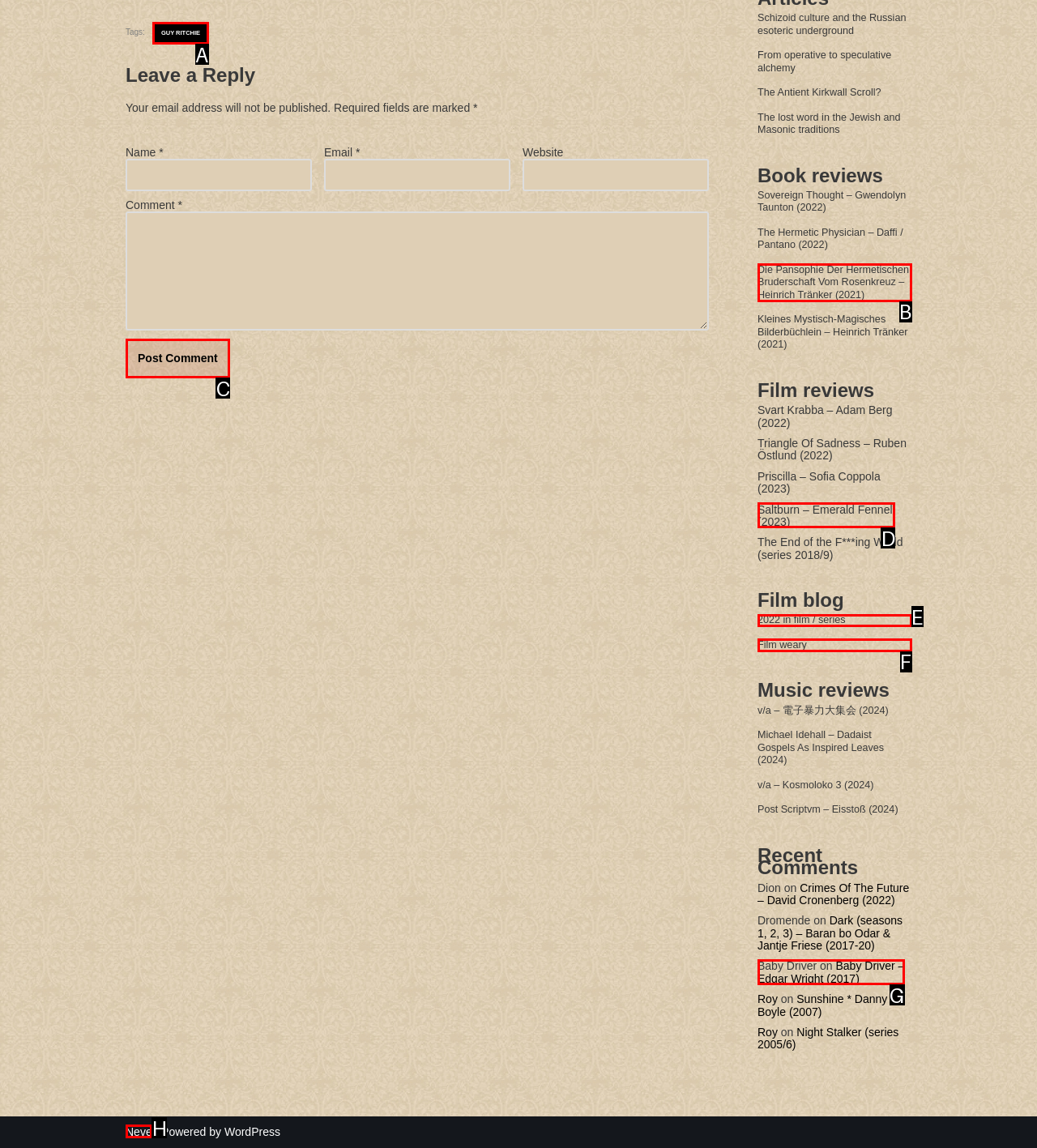Identify the option that corresponds to the given description: Guy Ritchie. Reply with the letter of the chosen option directly.

A